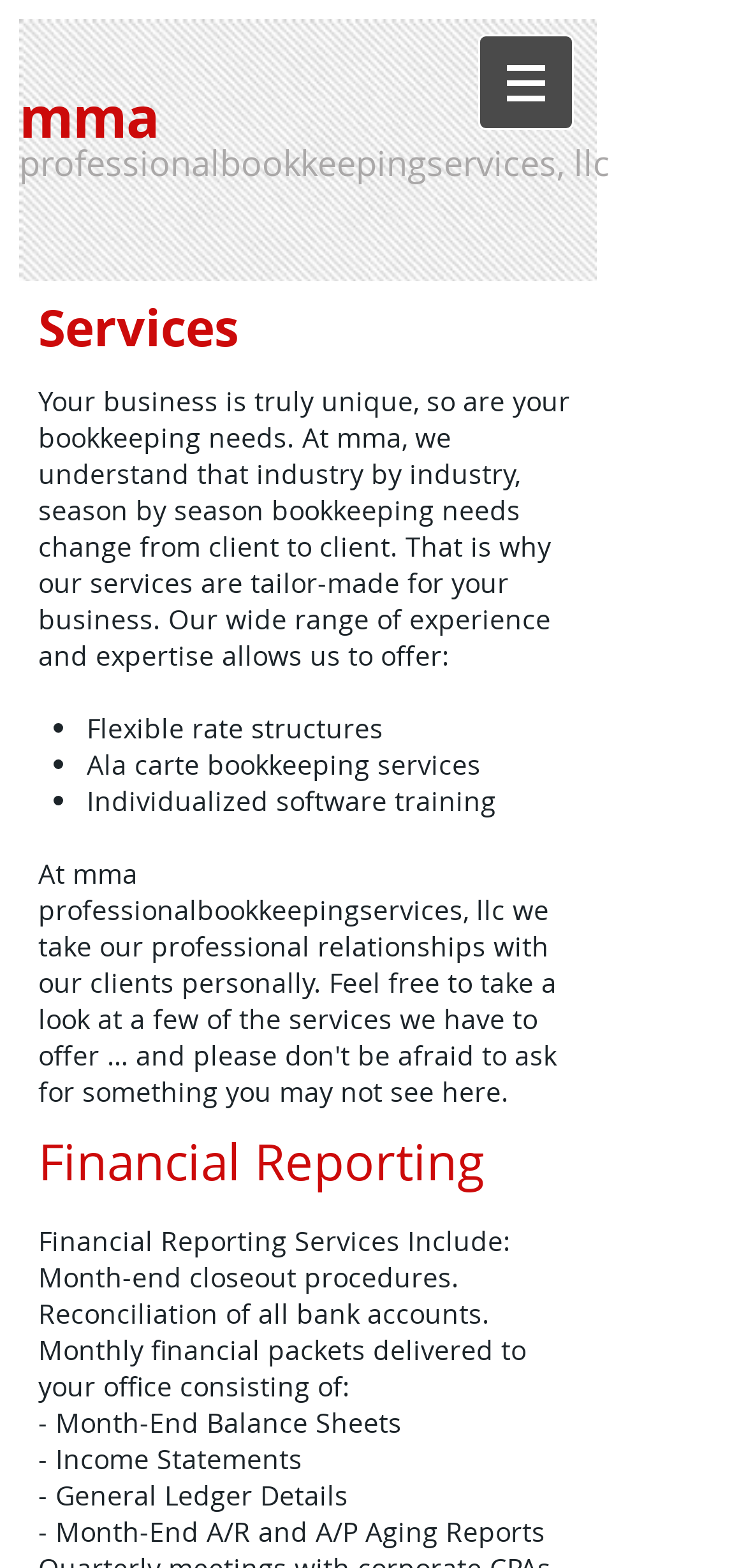What type of bookkeeping services are offered? Refer to the image and provide a one-word or short phrase answer.

Tailor-made